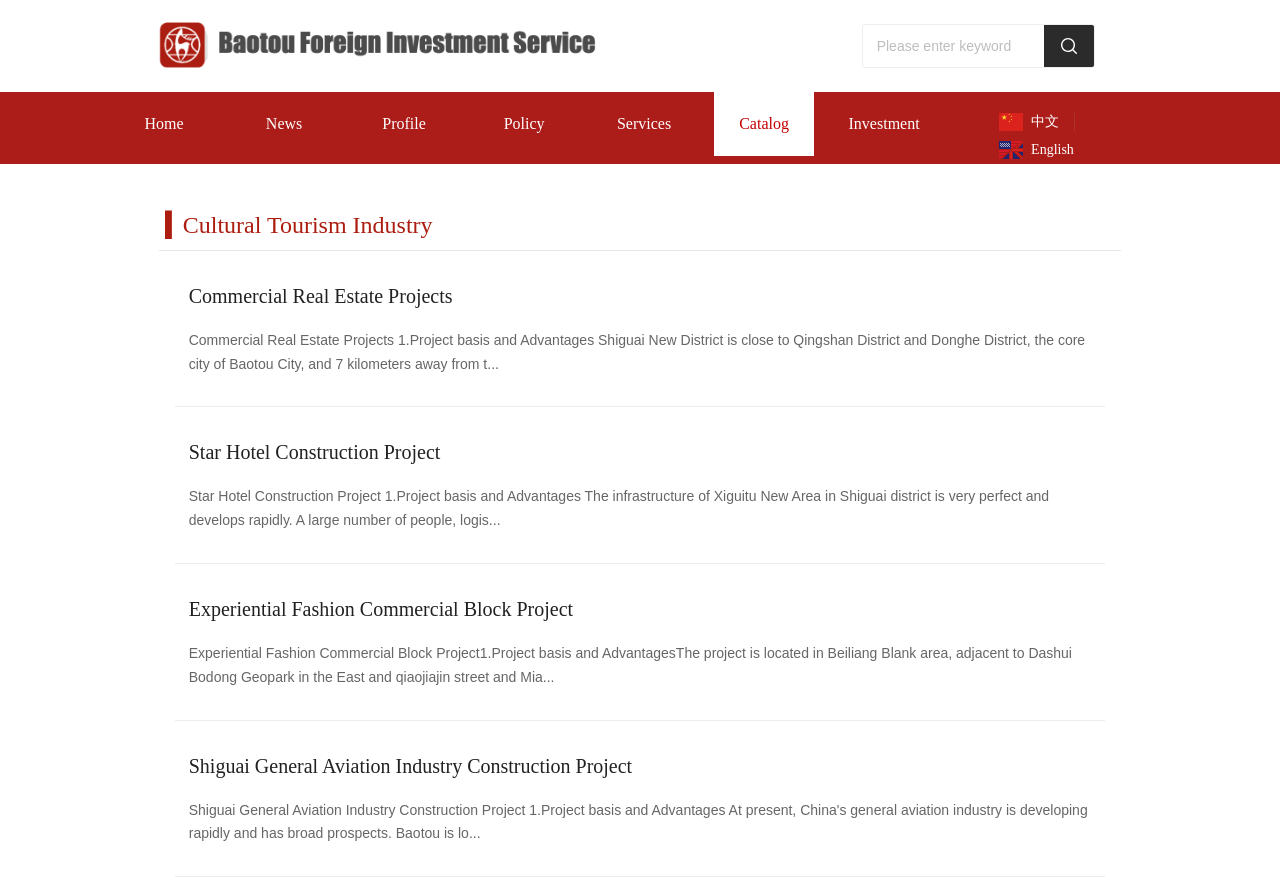Answer in one word or a short phrase: 
What is the first link on the top navigation bar?

Home